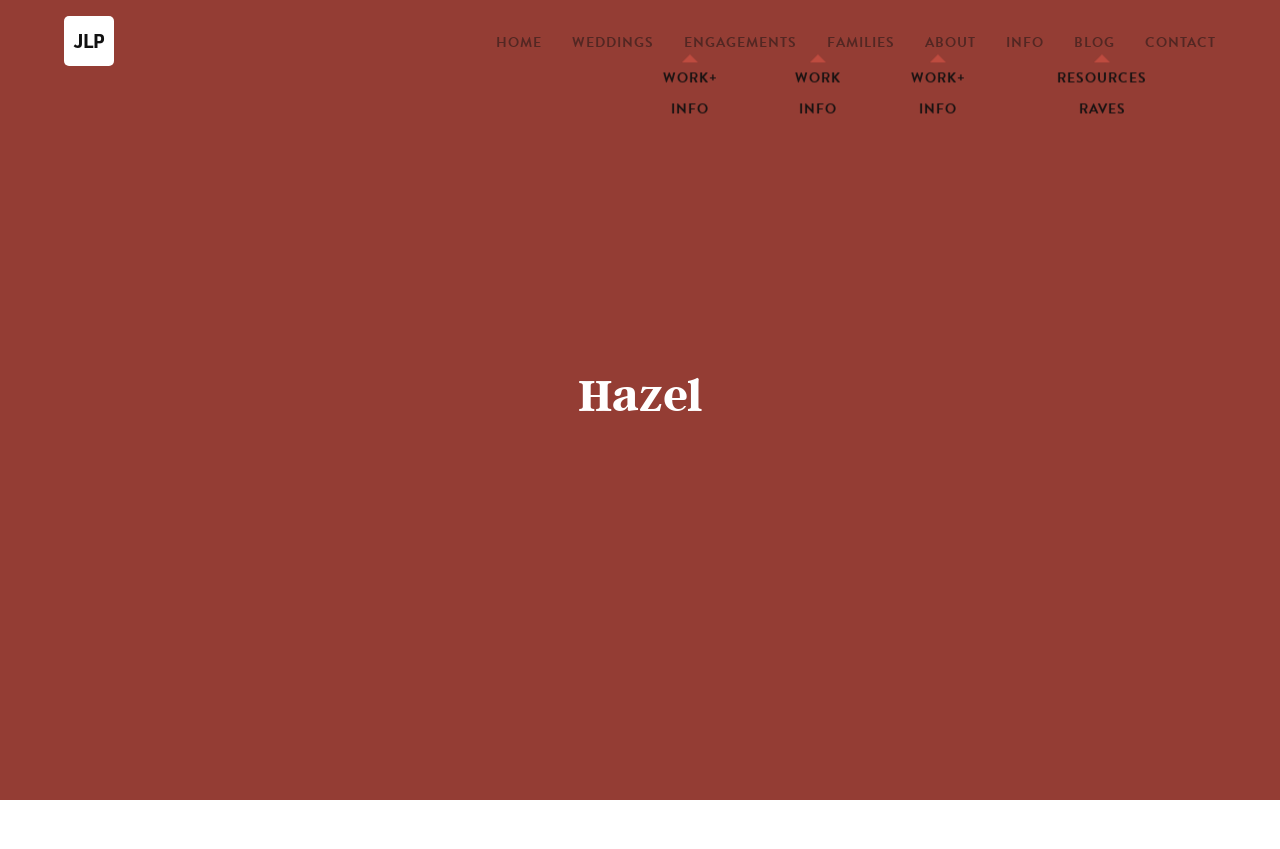Using the provided element description: "Backyard Sessions", identify the bounding box coordinates. The coordinates should be four floats between 0 and 1 in the order [left, top, right, bottom].

[0.615, 0.202, 0.73, 0.261]